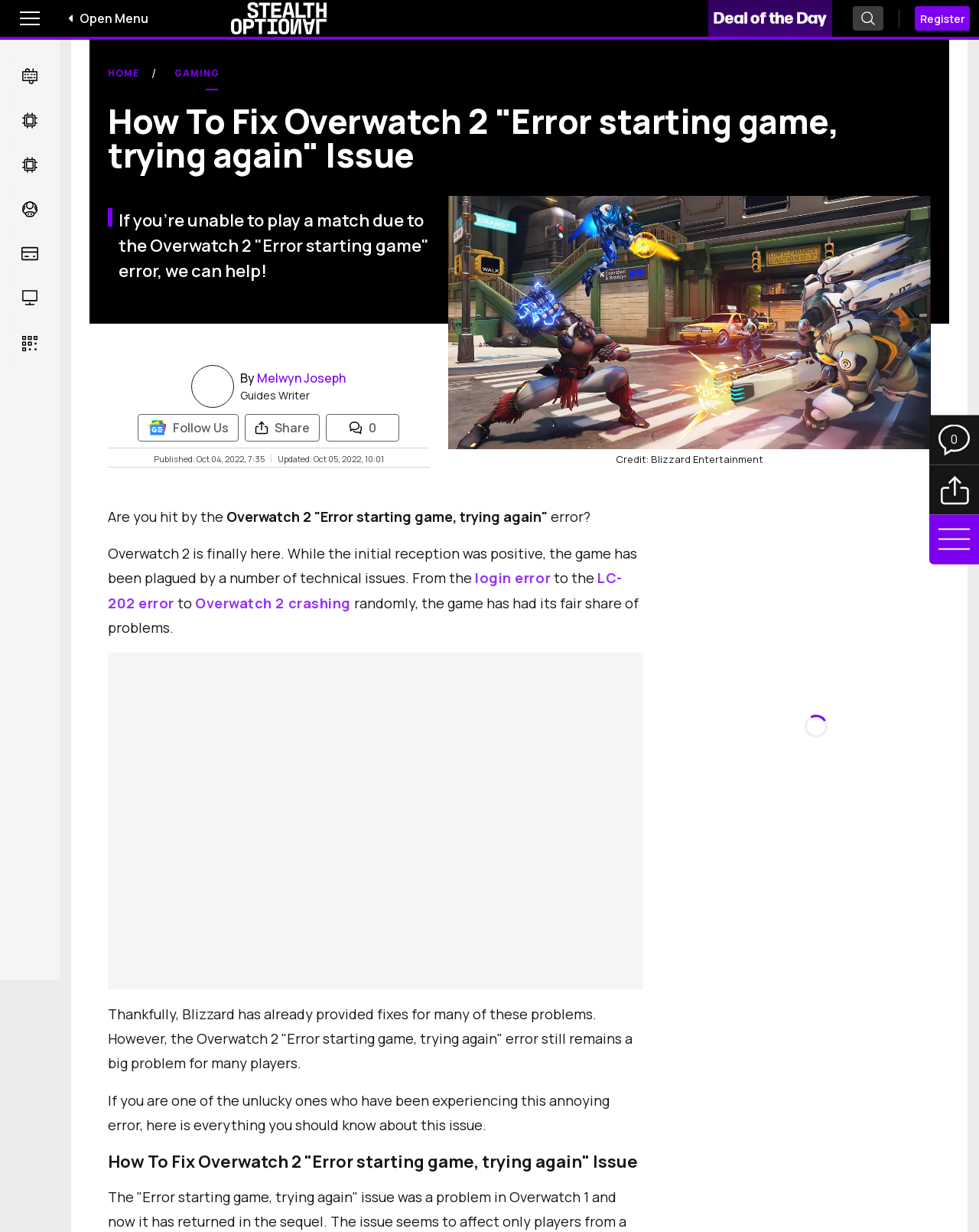Identify the bounding box coordinates for the element you need to click to achieve the following task: "Toggle menu". Provide the bounding box coordinates as four float numbers between 0 and 1, in the form [left, top, right, bottom].

[0.0, 0.0, 0.062, 0.03]